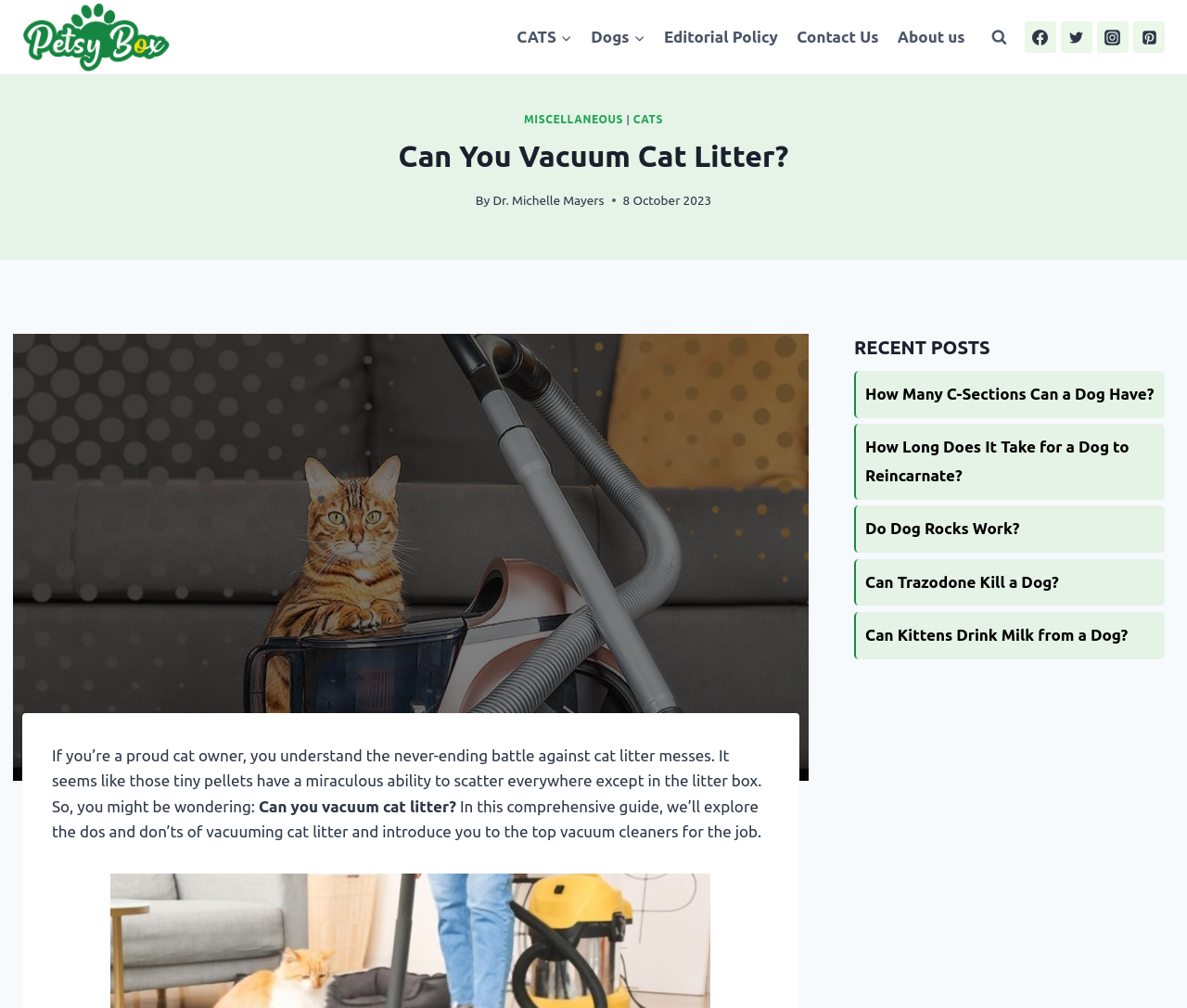Could you find the bounding box coordinates of the clickable area to complete this instruction: "View the search form"?

[0.829, 0.021, 0.855, 0.052]